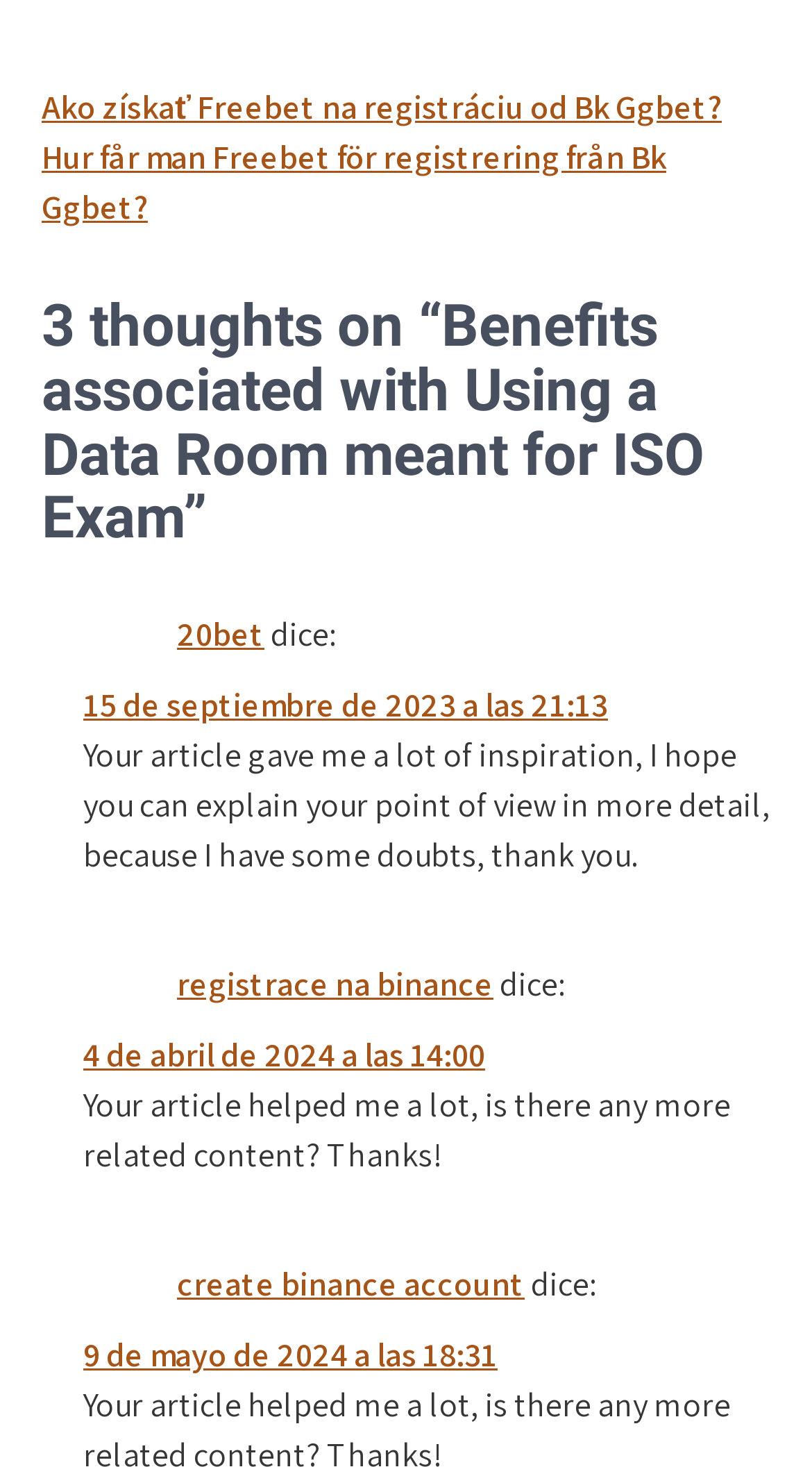Based on the image, give a detailed response to the question: What is the language of the second link?

The second link has the text 'Hur får man Freebet för registrering från Bk Ggbet?'. This text appears to be in Swedish, suggesting that the language of the second link is Swedish.